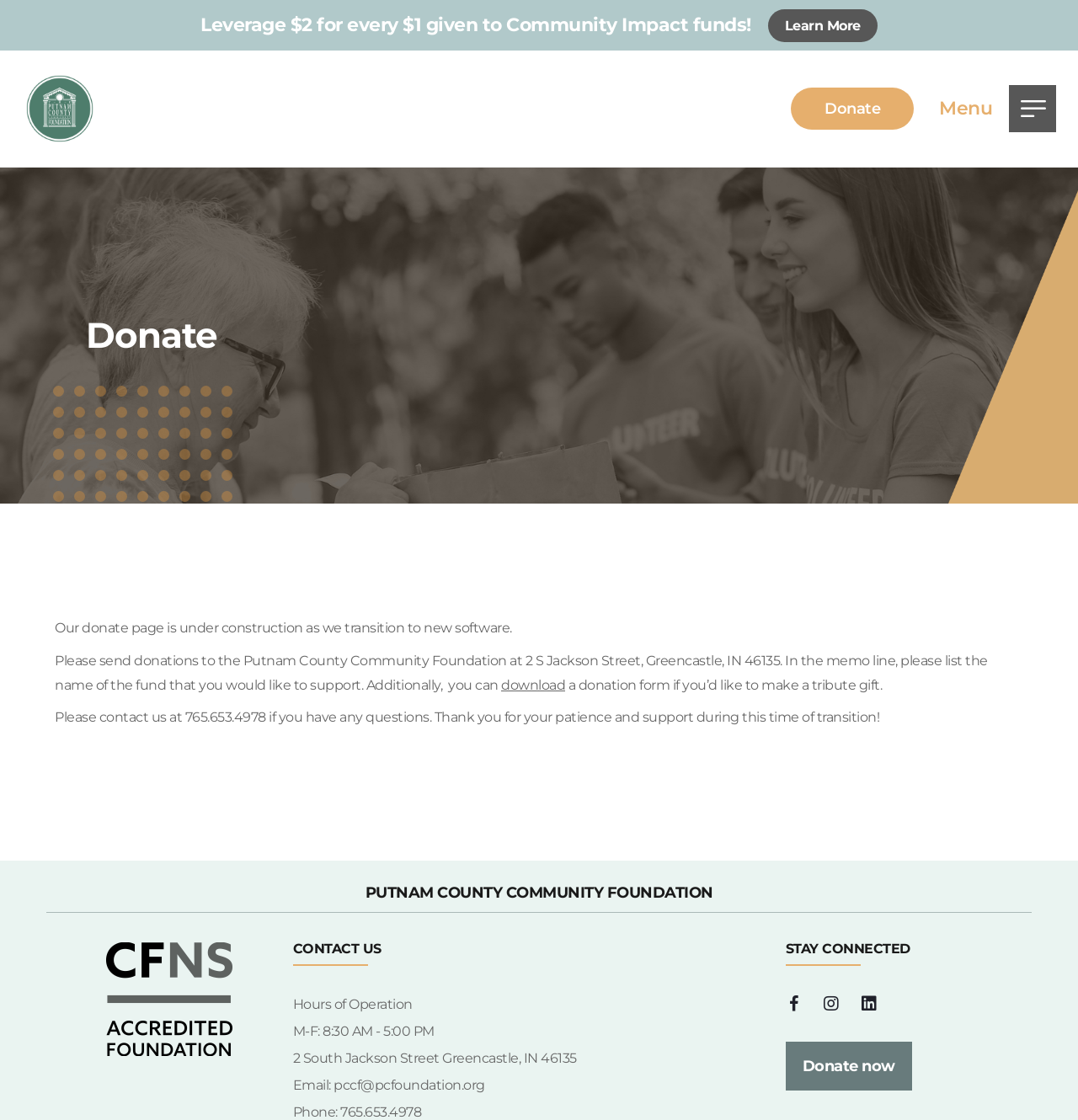Please examine the image and provide a detailed answer to the question: What is the purpose of the donate page?

I found the answer by looking at the static text element with the bounding box coordinates [0.186, 0.012, 0.697, 0.032], which mentions that every $1 given to community impact funds will be leveraged to $2.